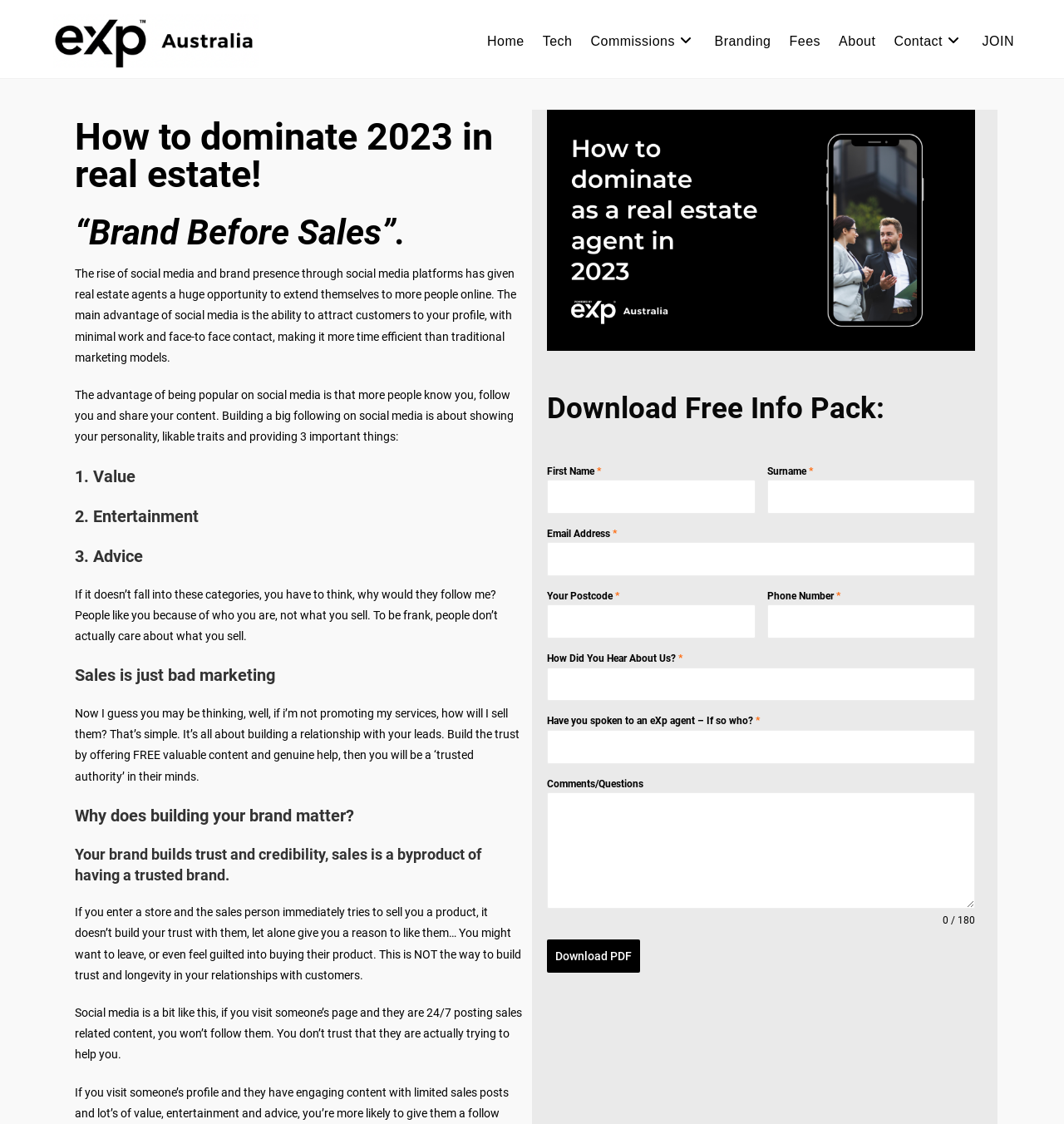What are the three important things to provide on social media?
Please respond to the question with as much detail as possible.

According to the webpage, building a big following on social media requires showing one's personality, likable traits, and providing three important things: value, entertainment, and advice.